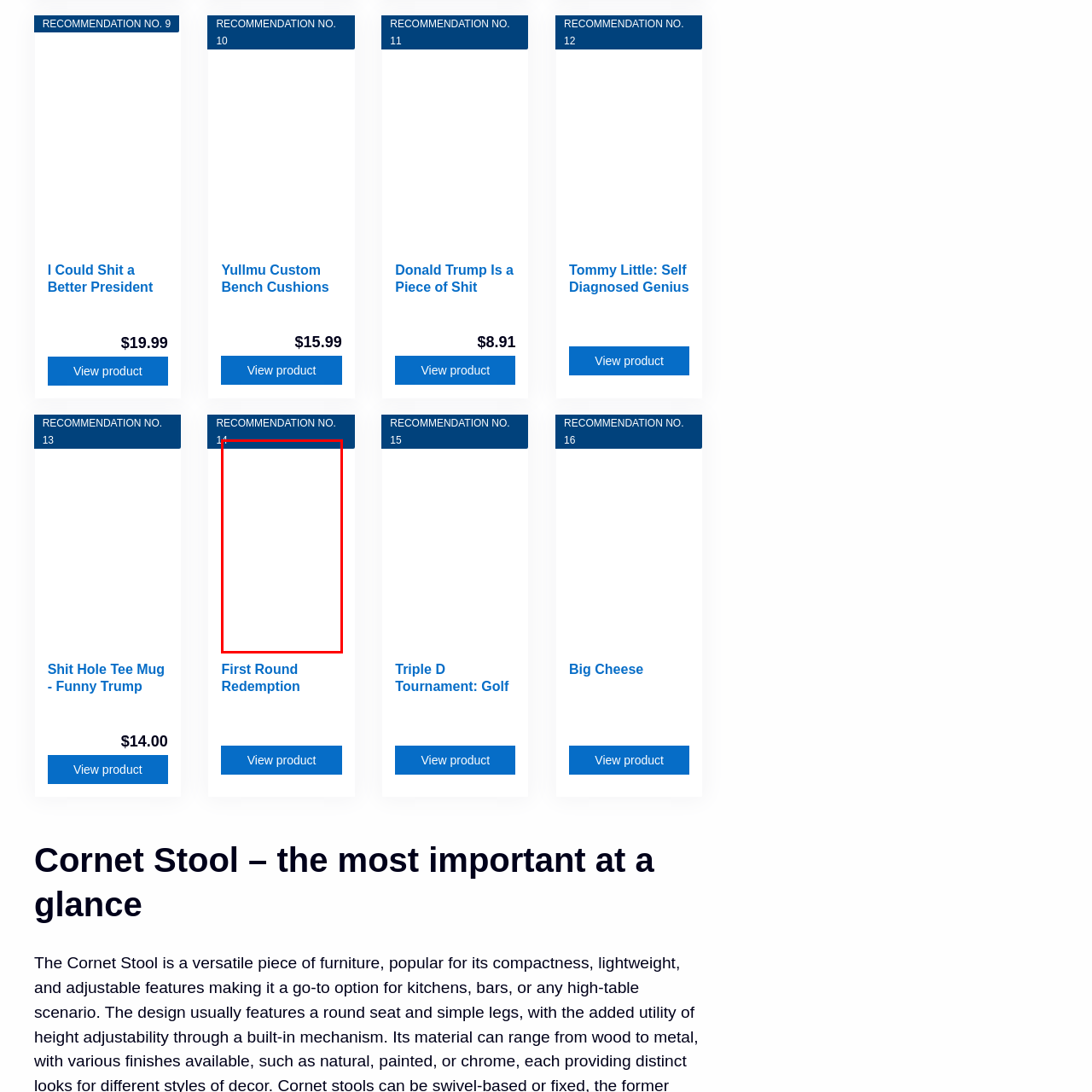What is the purpose of the link provided?
Inspect the image indicated by the red outline and answer the question with a single word or short phrase.

To view the product for purchase